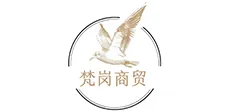Respond with a single word or short phrase to the following question: 
What industry does Baoding Fangang Trading Co., Ltd. operate in?

International trade and product distribution